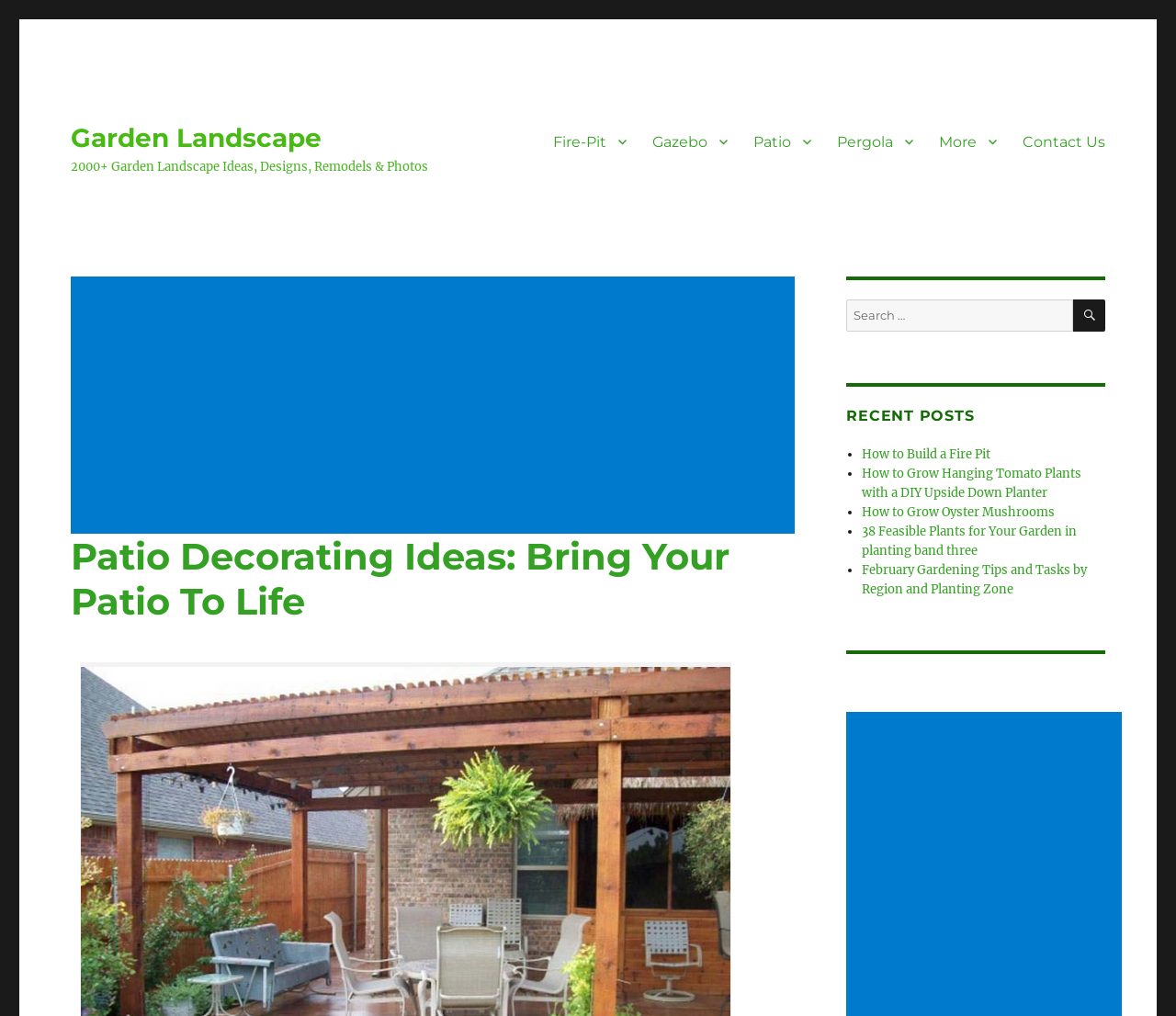Please indicate the bounding box coordinates for the clickable area to complete the following task: "Explore the Patio page". The coordinates should be specified as four float numbers between 0 and 1, i.e., [left, top, right, bottom].

[0.629, 0.12, 0.701, 0.158]